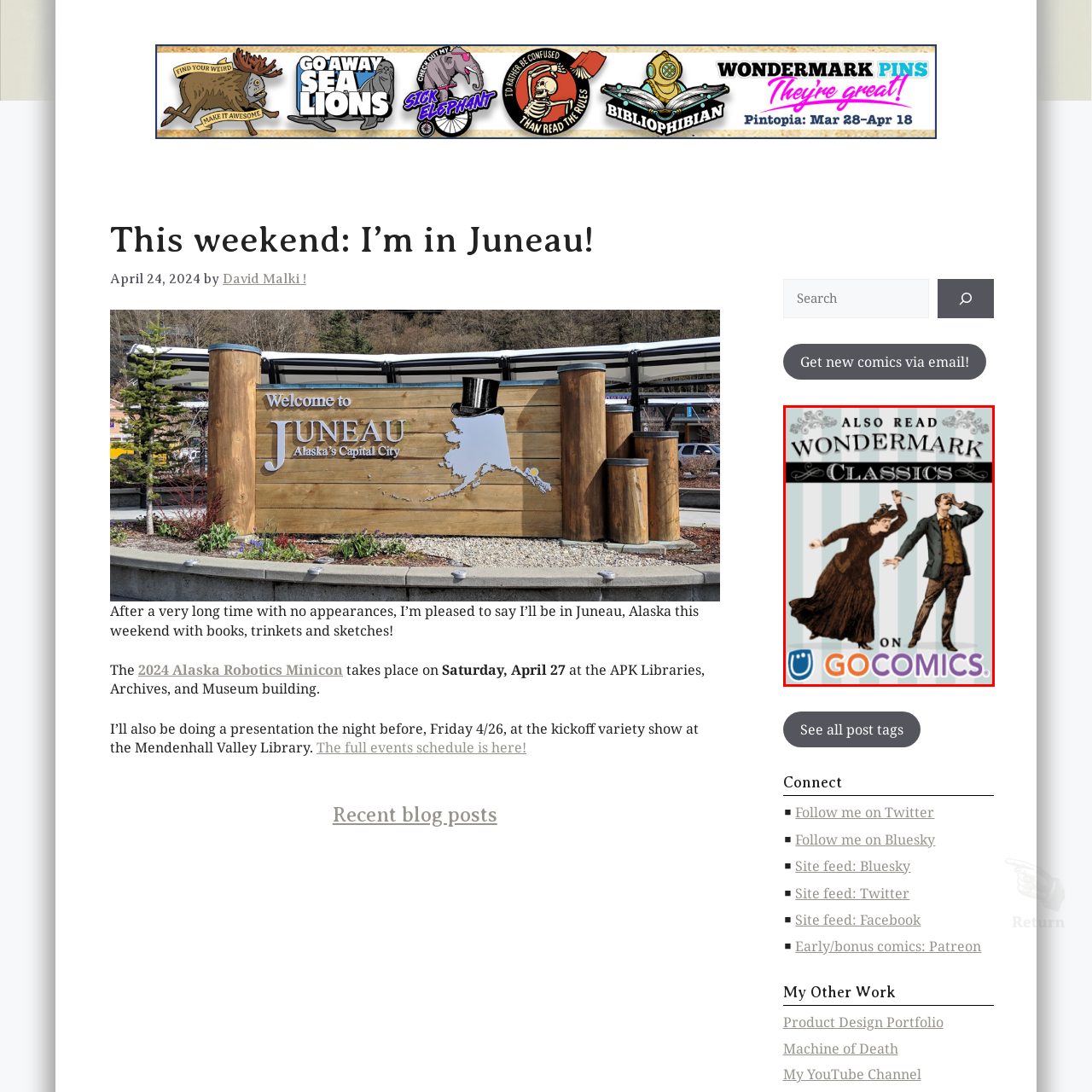Create a detailed description of the image enclosed by the red bounding box.

This image promotes "Wondermark Classics," featuring a vintage illustration of a man and a woman engaged in a lively conversation. The woman, dressed in period attire, gestures animatedly towards the man, who appears to be raising his hand, as if responding or interjecting. The background consists of light blue and white vertical stripes, adding a playful yet classic feel. At the bottom, there is a prominent logo for GoComics, inviting viewers to explore more content related to the "Wondermark" series. The overall design and imagery evoke a sense of nostalgia and invite comic enthusiasts to enjoy classic works.